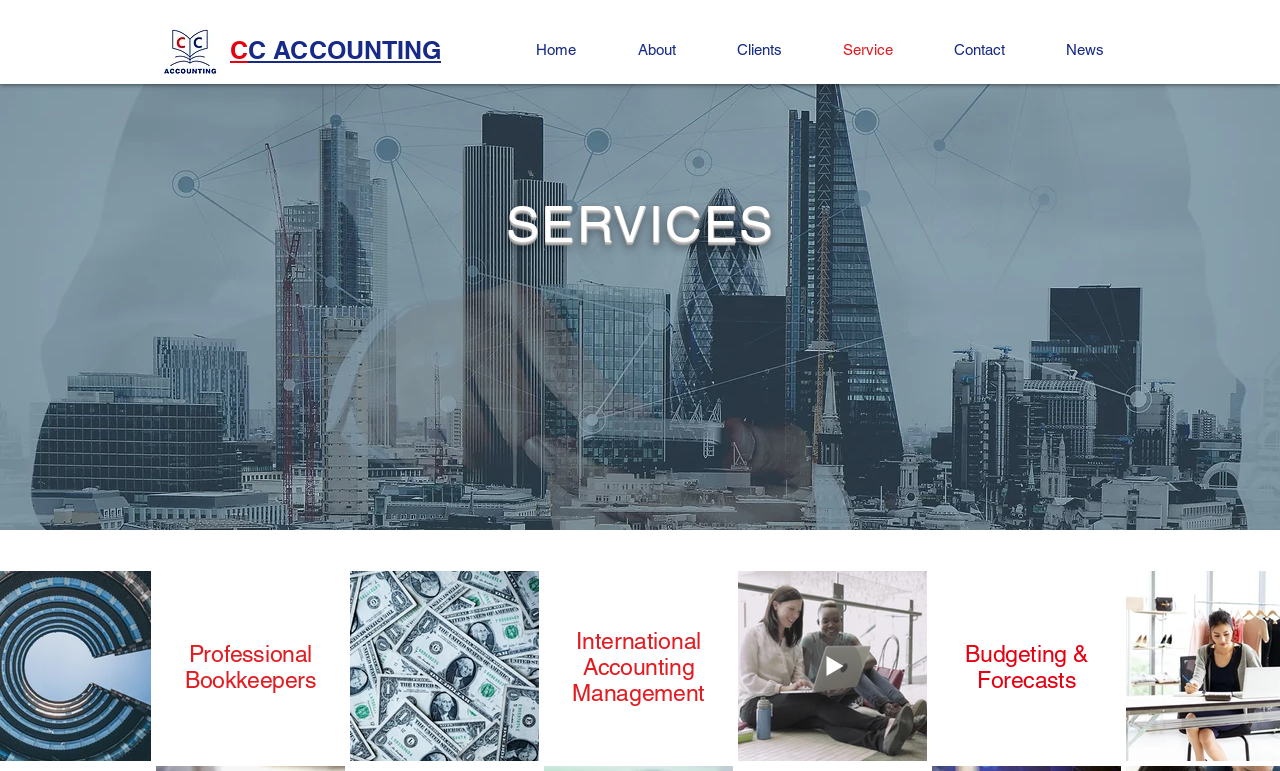Craft a detailed narrative of the webpage's structure and content.

The webpage is about CC Accounting's service page. At the top left corner, there is a company logo image, and next to it, the company name "CC ACCOUNTING" is displayed as a link. Below the company name, there is a navigation menu with links to different sections of the website, including "Home", "About", "Clients", "Service", "Contact", and "News".

Below the navigation menu, there is a large background image that spans the entire width of the page. On top of this background image, there is a heading "SERVICES" centered near the top of the page.

The main content of the page is divided into four sections, each with a link to a specific service offered by CC Accounting. The first section is "Professional Bookkeepers", located near the top left of the page. Below it, there is a section with an image credited to Alexander Grey. The third section is "International Accounting Management", located near the middle of the page. The fourth section is "Budgeting & Forecasts", located near the bottom right of the page. There are also two images with no descriptive text, one located below the "International Accounting Management" section and another below the "Budgeting & Forecasts" section.